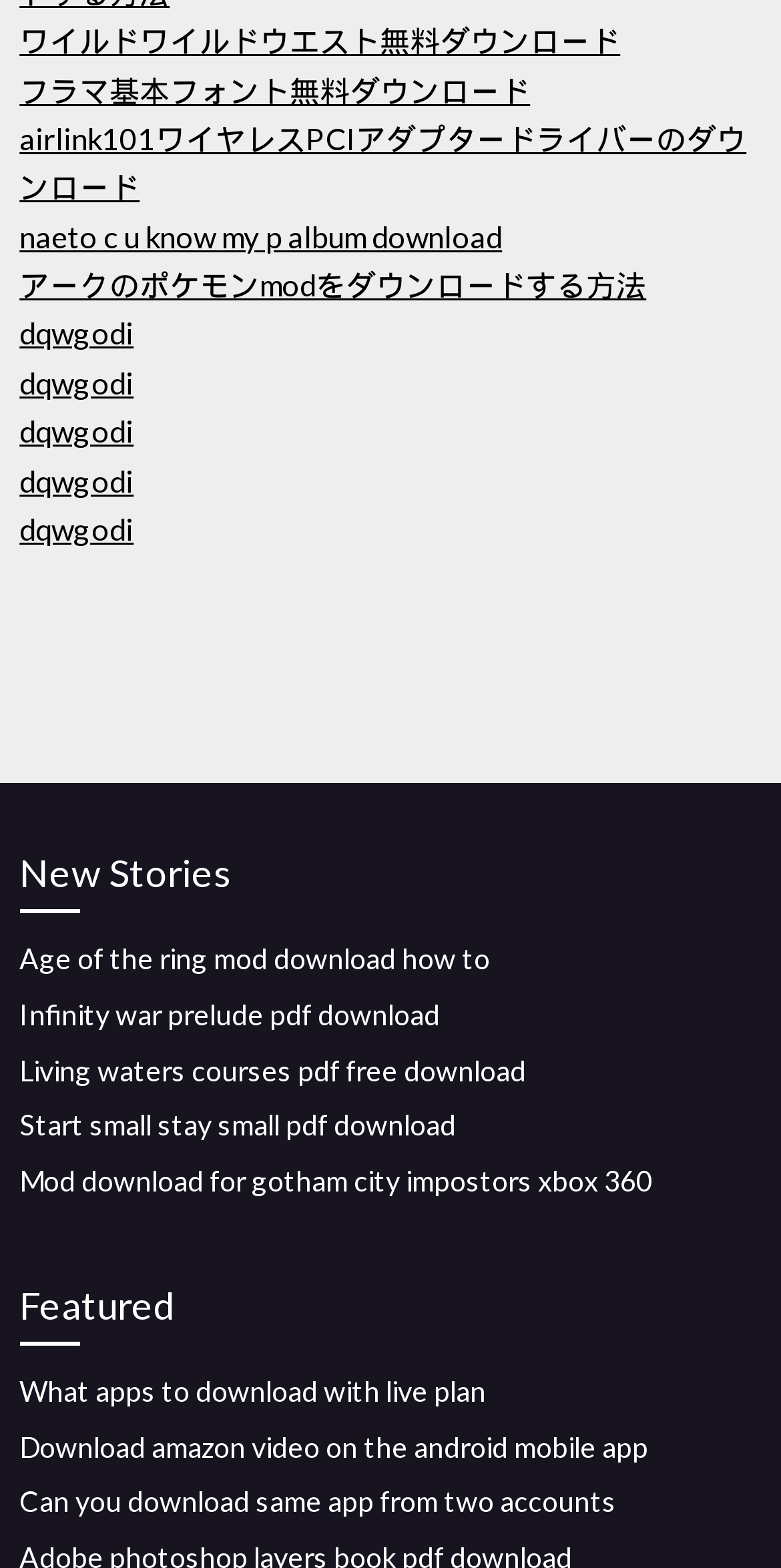Locate the bounding box coordinates of the area you need to click to fulfill this instruction: 'Check Featured section'. The coordinates must be in the form of four float numbers ranging from 0 to 1: [left, top, right, bottom].

[0.025, 0.813, 0.975, 0.858]